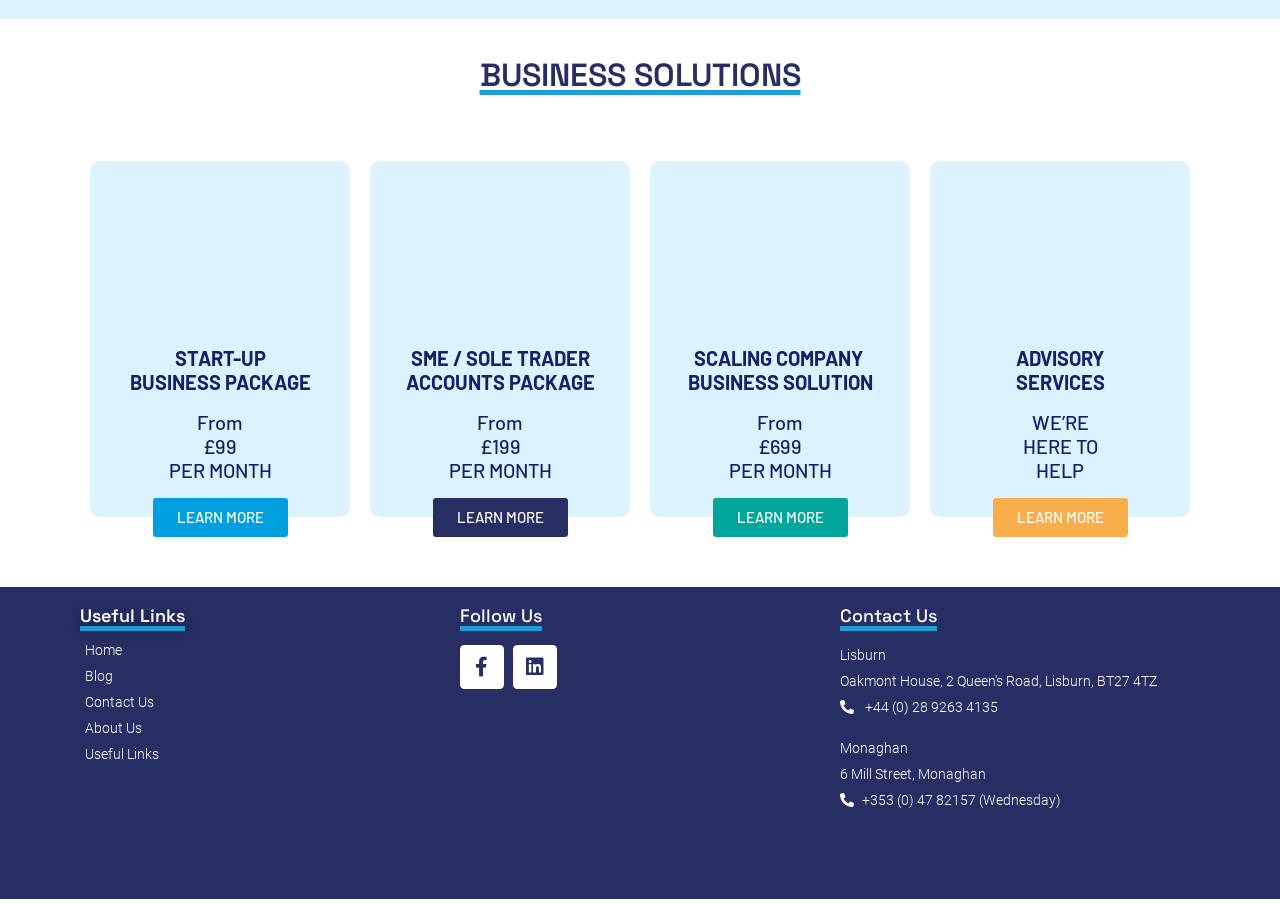Determine the bounding box coordinates of the region I should click to achieve the following instruction: "Learn more about the Scaling Company Business Solution". Ensure the bounding box coordinates are four float numbers between 0 and 1, i.e., [left, top, right, bottom].

[0.557, 0.55, 0.662, 0.594]